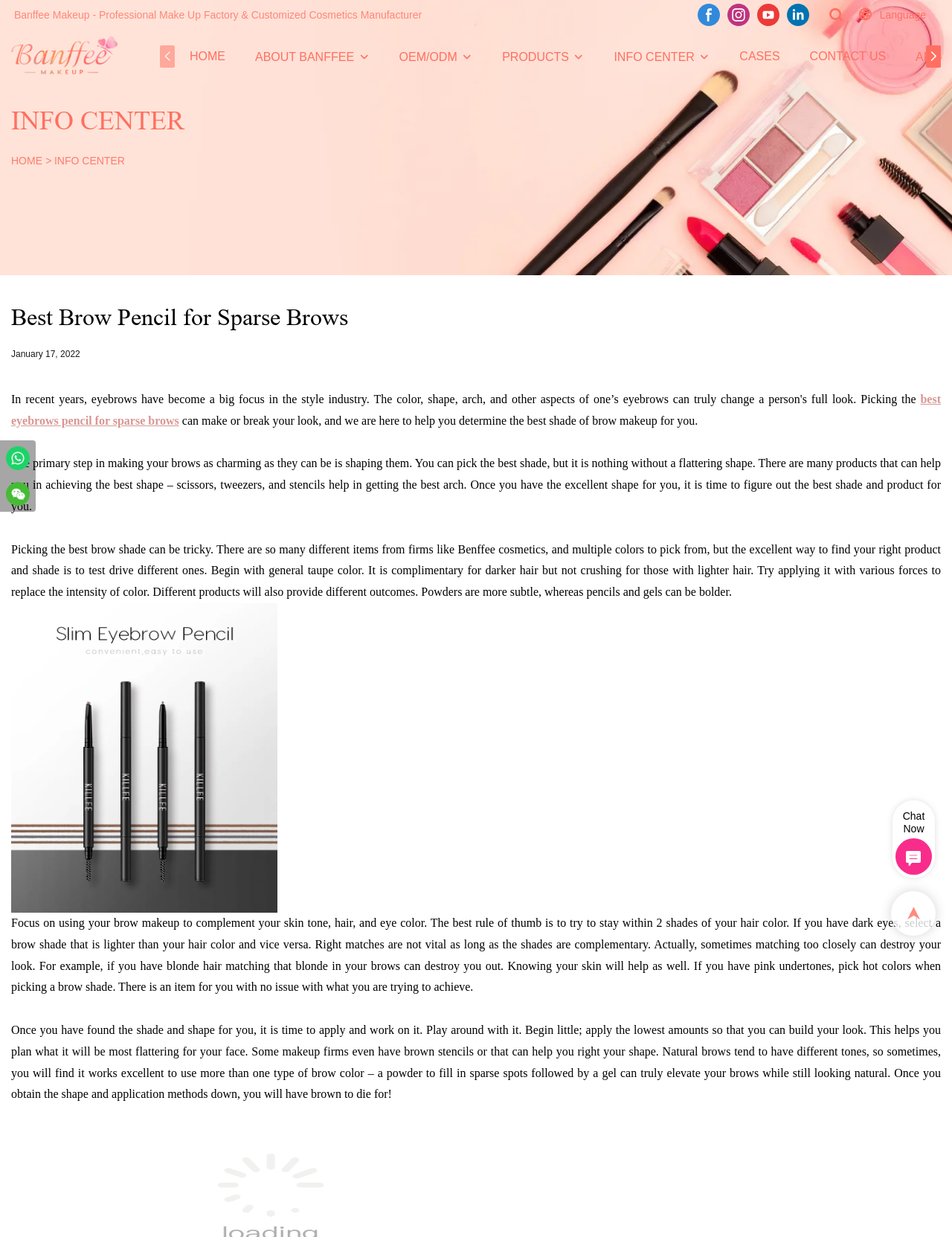Indicate the bounding box coordinates of the element that needs to be clicked to satisfy the following instruction: "Click on the Facebook link". The coordinates should be four float numbers between 0 and 1, i.e., [left, top, right, bottom].

[0.729, 0.0, 0.76, 0.024]